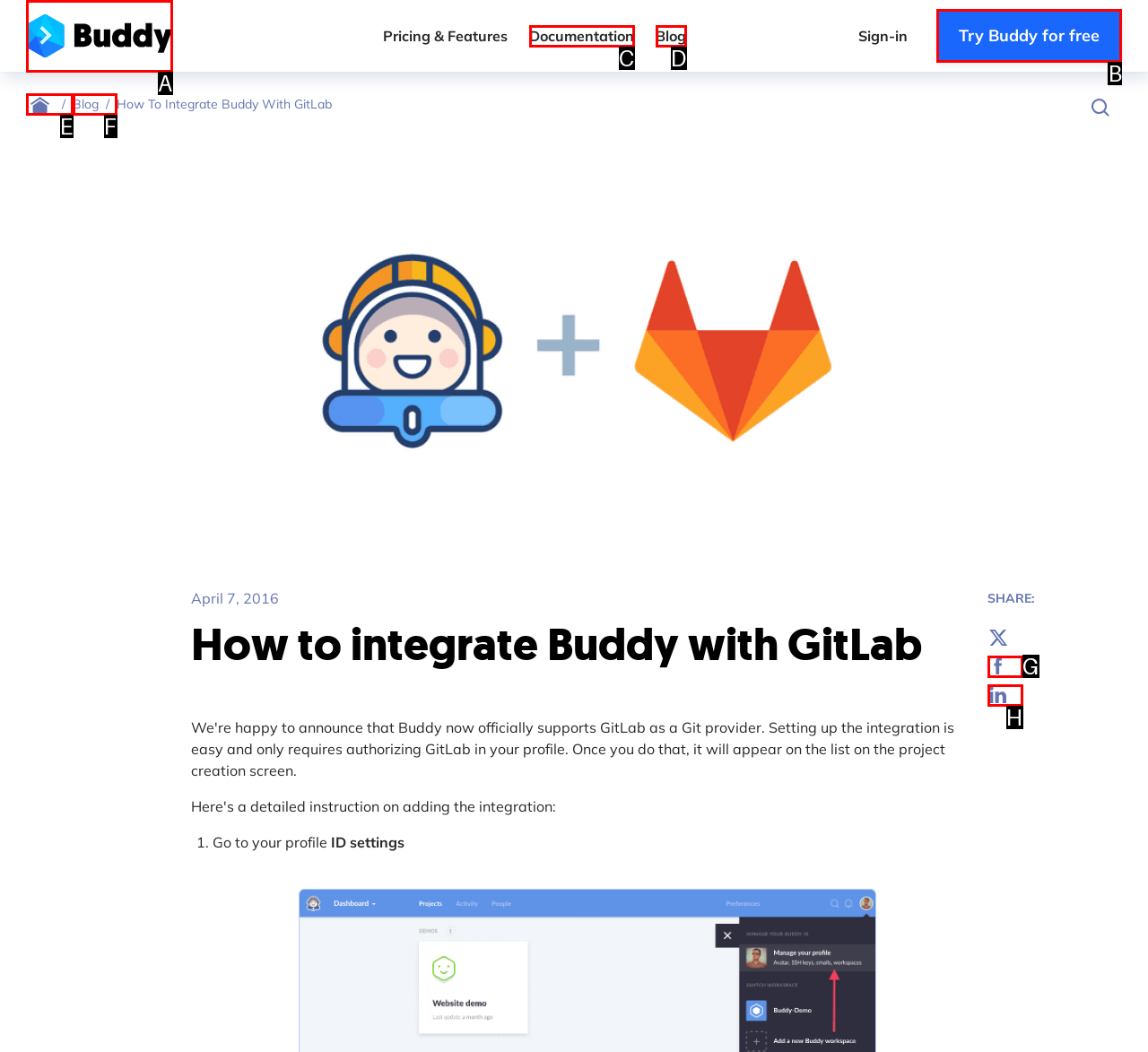Point out the correct UI element to click to carry out this instruction: Try Buddy for free
Answer with the letter of the chosen option from the provided choices directly.

B